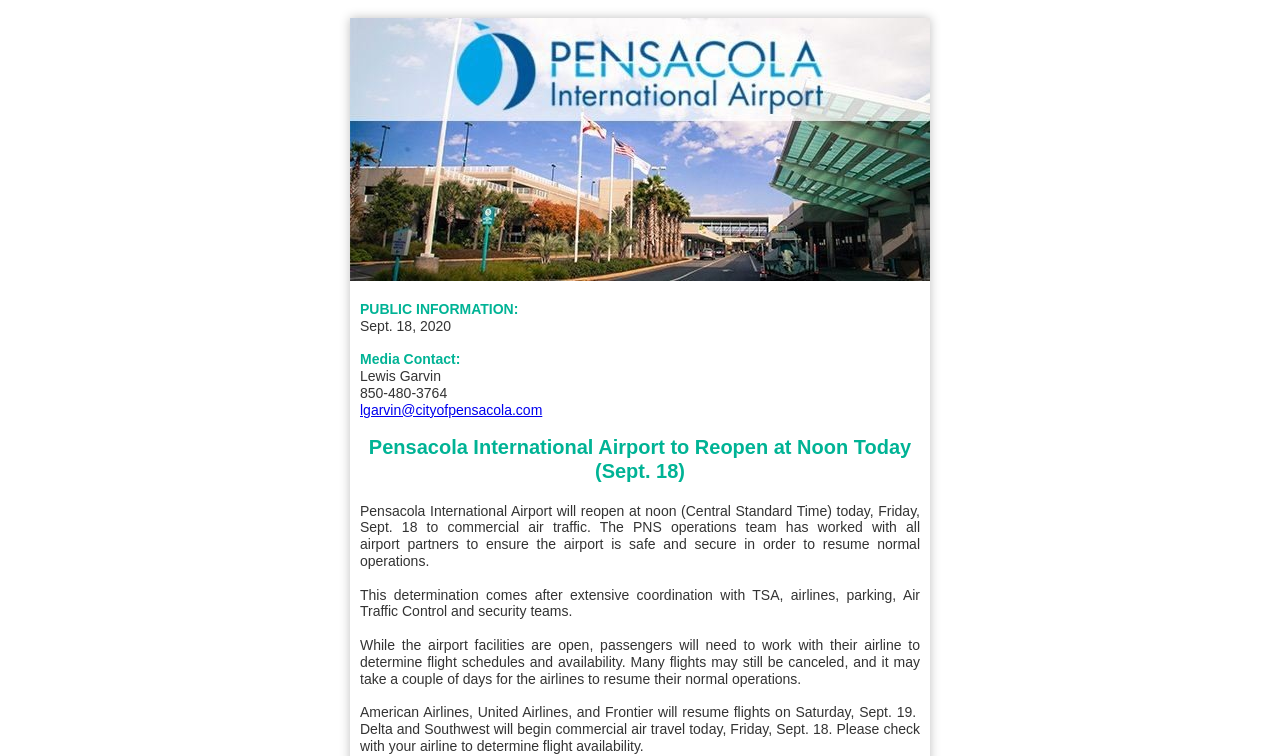What is the main heading of this webpage? Please extract and provide it.

Pensacola International Airport to Reopen at Noon Today (Sept. 18)